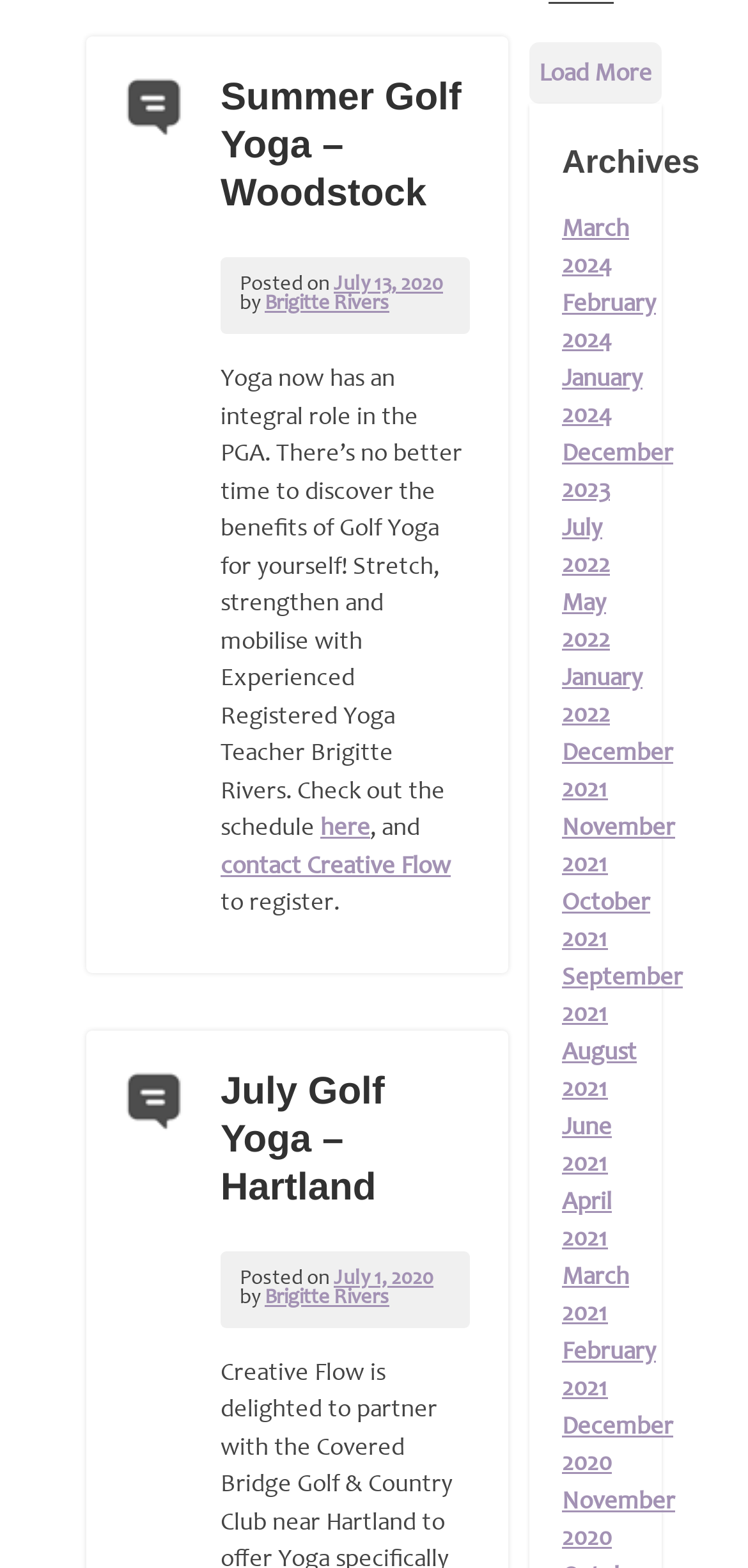What is the title of the first article?
Refer to the image and give a detailed answer to the query.

The first article's title can be found in the heading element with the text 'Summer Golf Yoga – Woodstock' which is a child of the HeaderAsNonLandmark element.